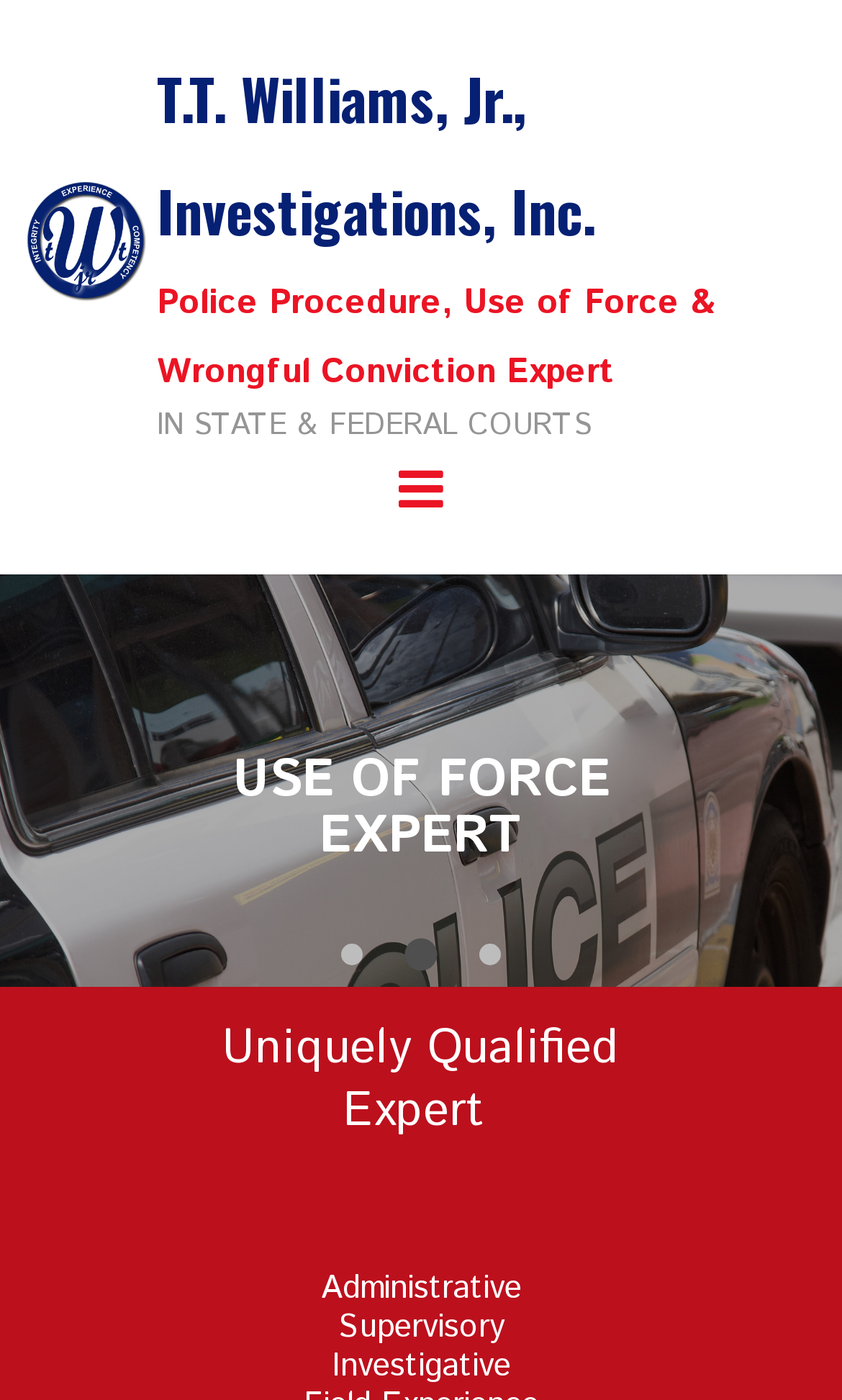Give a concise answer using only one word or phrase for this question:
How many links are present in the webpage?

5